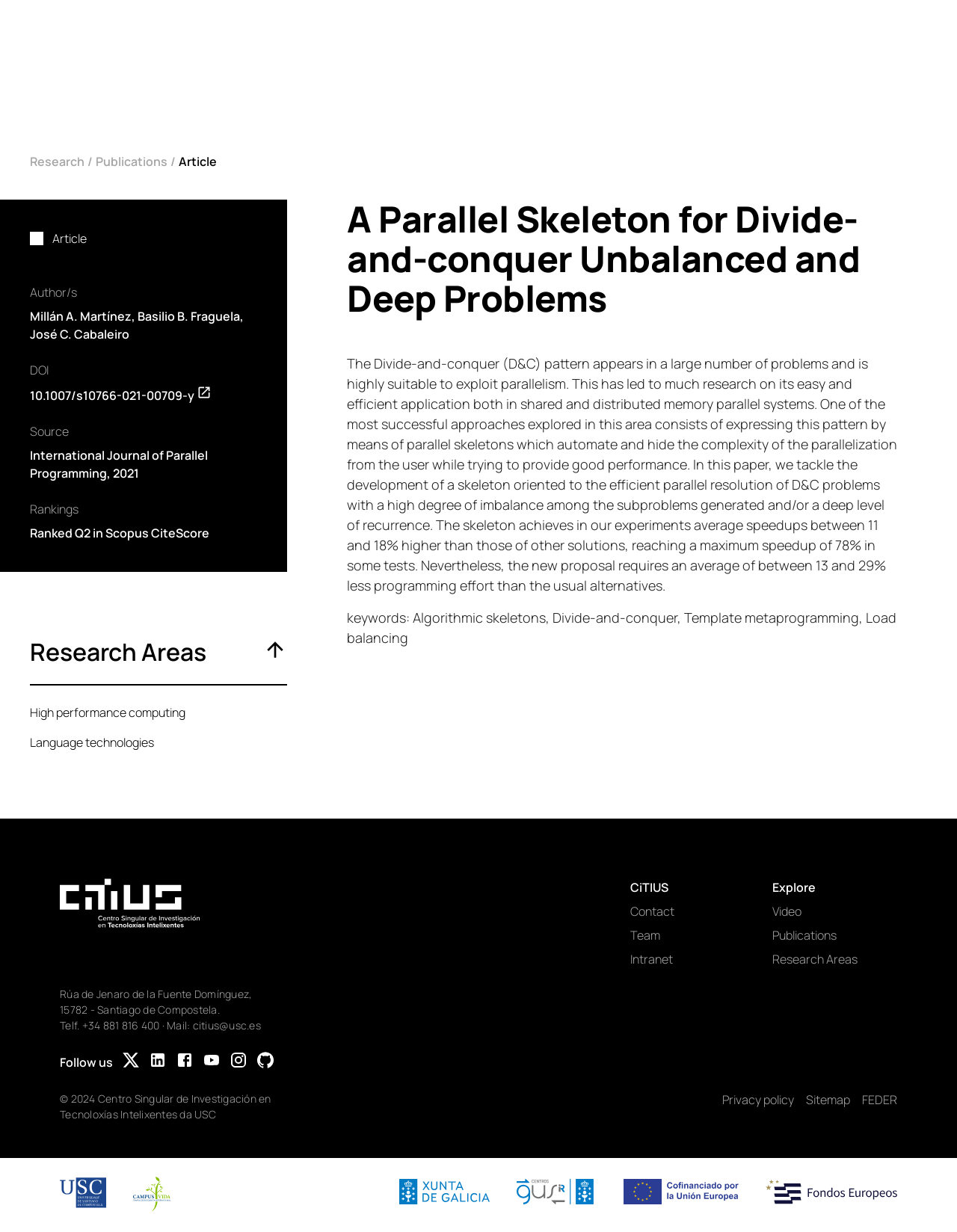Give a concise answer using only one word or phrase for this question:
Who are the authors of the research paper?

Millán A. Martínez, Basilio B. Fraguela, José C. Cabaleiro